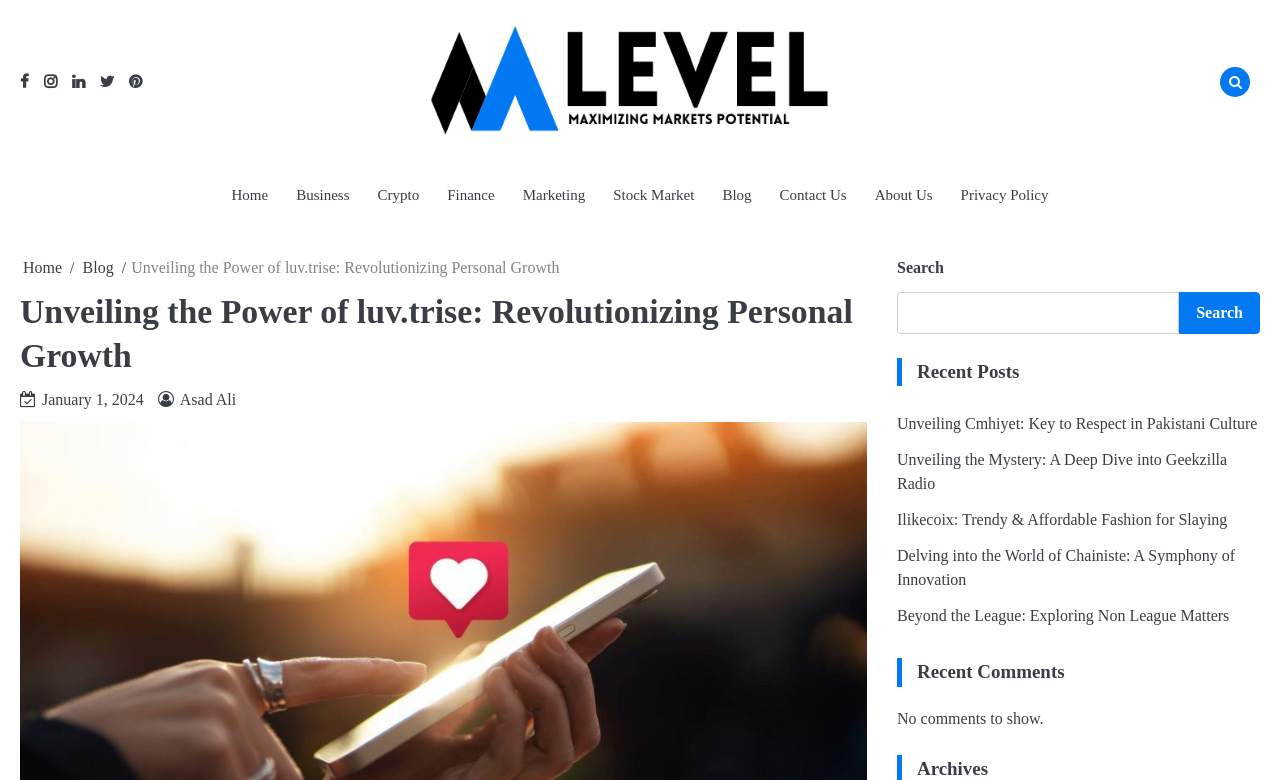Please find and give the text of the main heading on the webpage.

Unveiling the Power of luv.trise: Revolutionizing Personal Growth